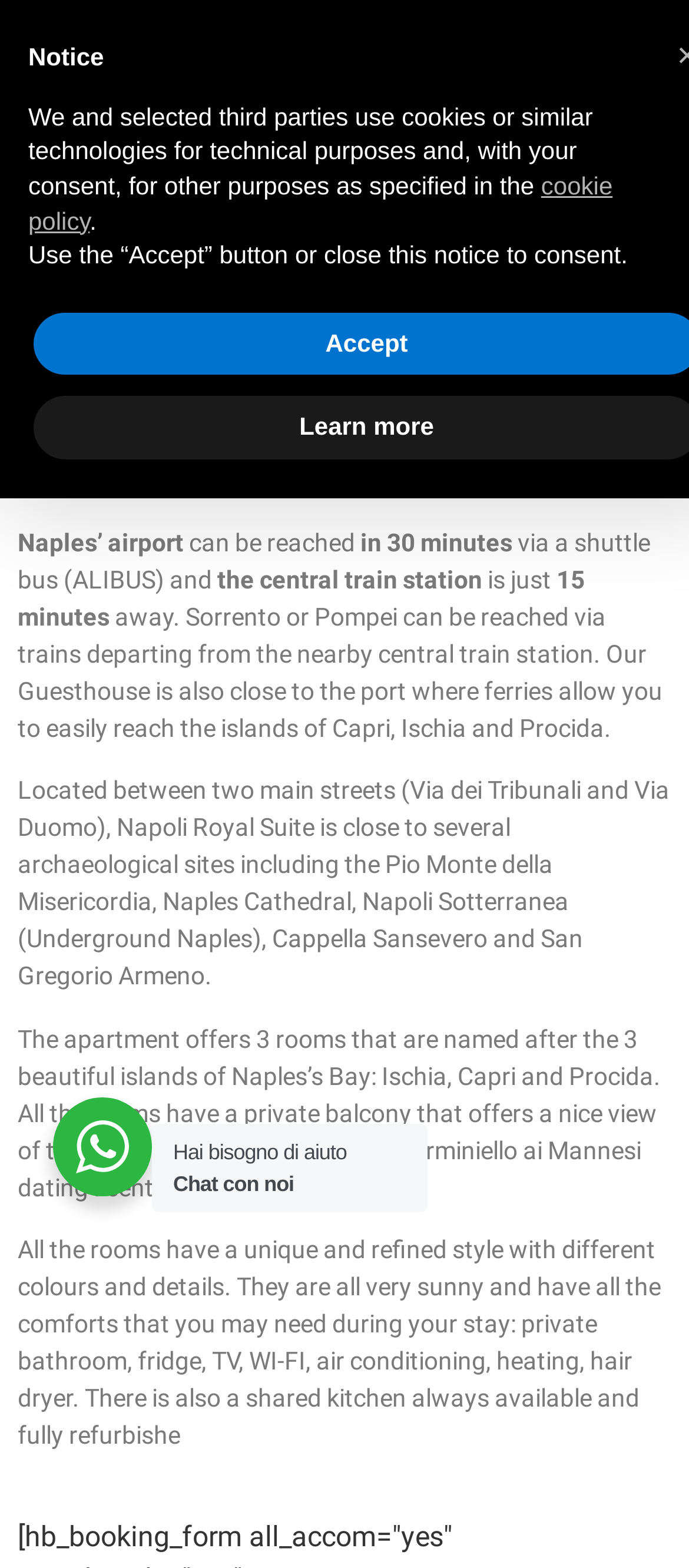Please give a concise answer to this question using a single word or phrase: 
How many rooms are available in the apartment?

3